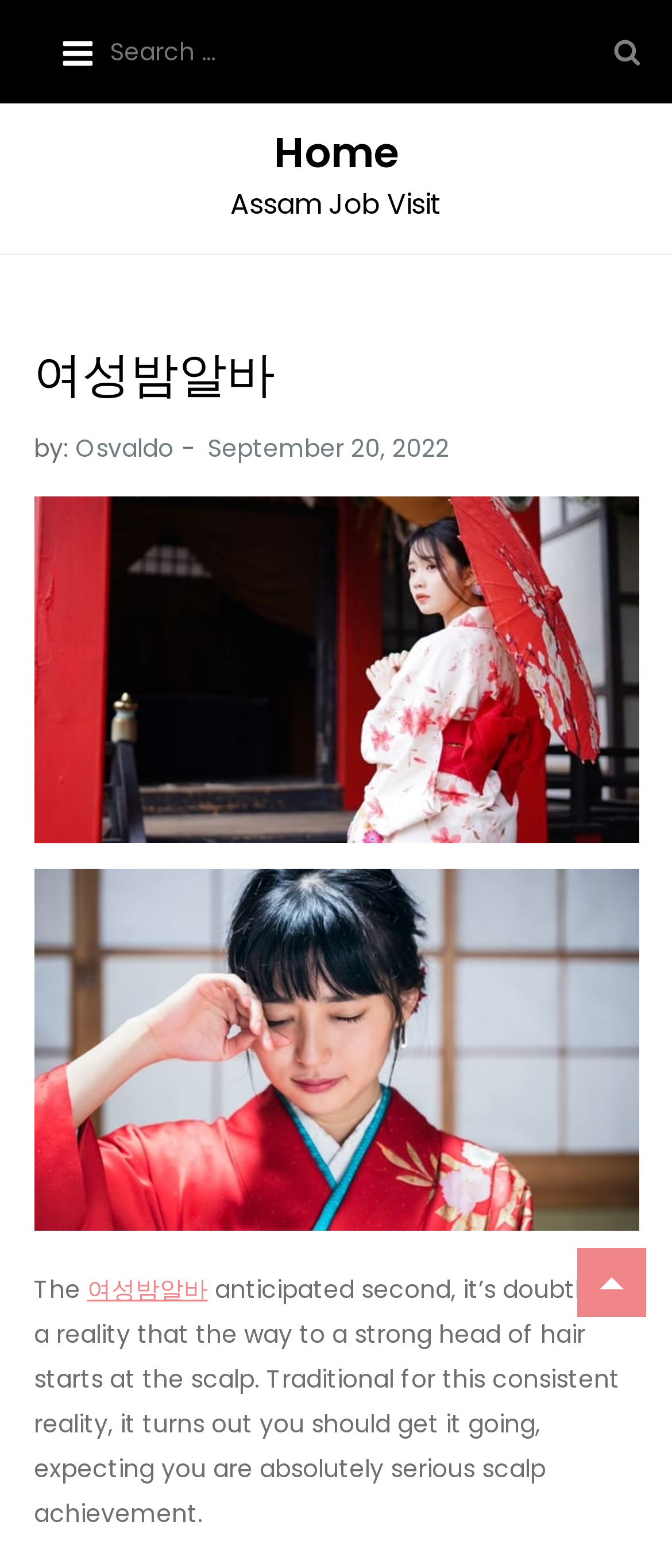Specify the bounding box coordinates for the region that must be clicked to perform the given instruction: "Go to the home page".

[0.408, 0.079, 0.592, 0.115]